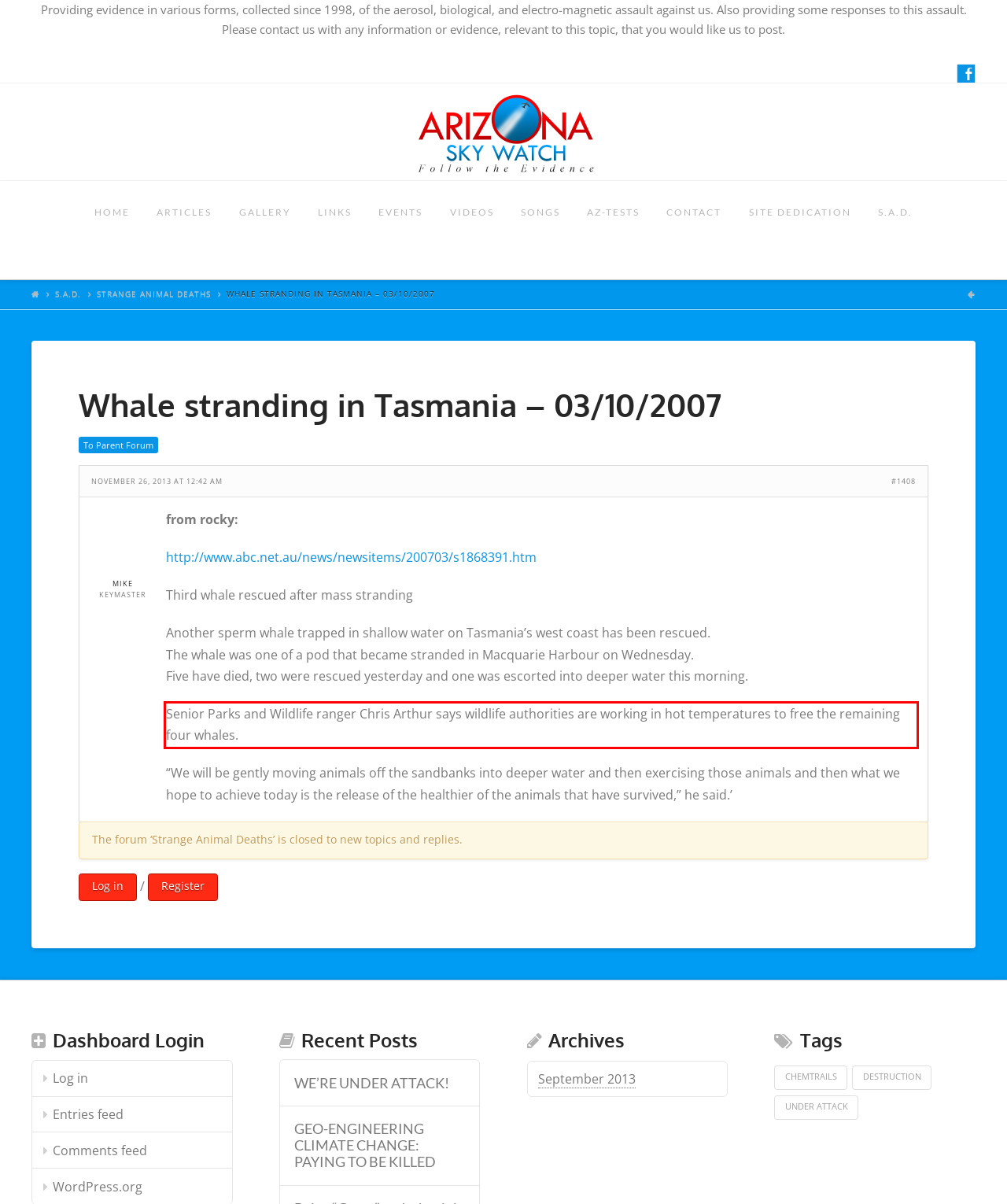Please identify and extract the text content from the UI element encased in a red bounding box on the provided webpage screenshot.

Senior Parks and Wildlife ranger Chris Arthur says wildlife authorities are working in hot temperatures to free the remaining four whales.